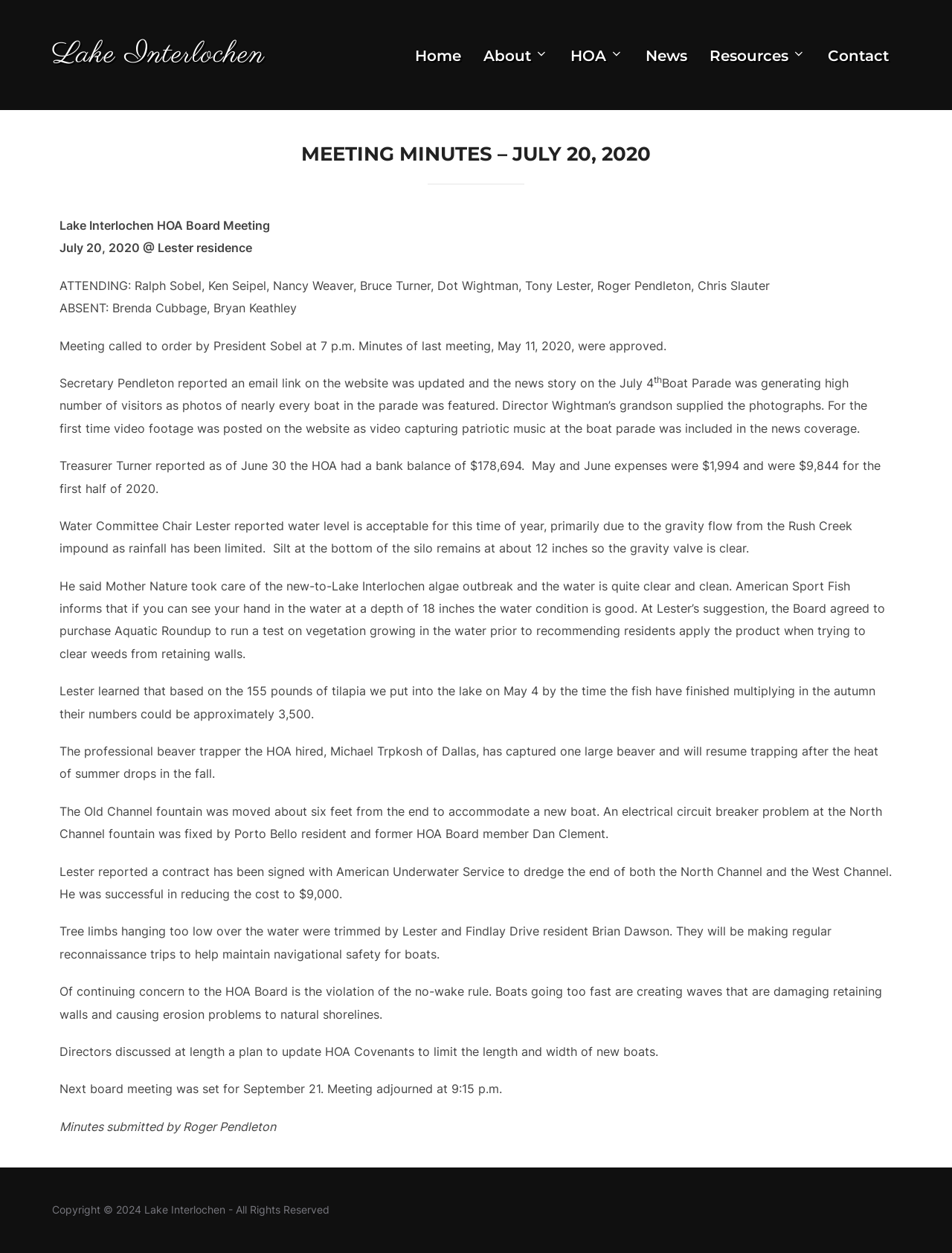What is the date of the Lake Interlochen HOA Board Meeting?
Please interpret the details in the image and answer the question thoroughly.

I found the answer by looking at the StaticText element with the content 'Lake Interlochen HOA Board Meeting' and the adjacent element with the content 'July 20, 2020 @ Lester residence'.